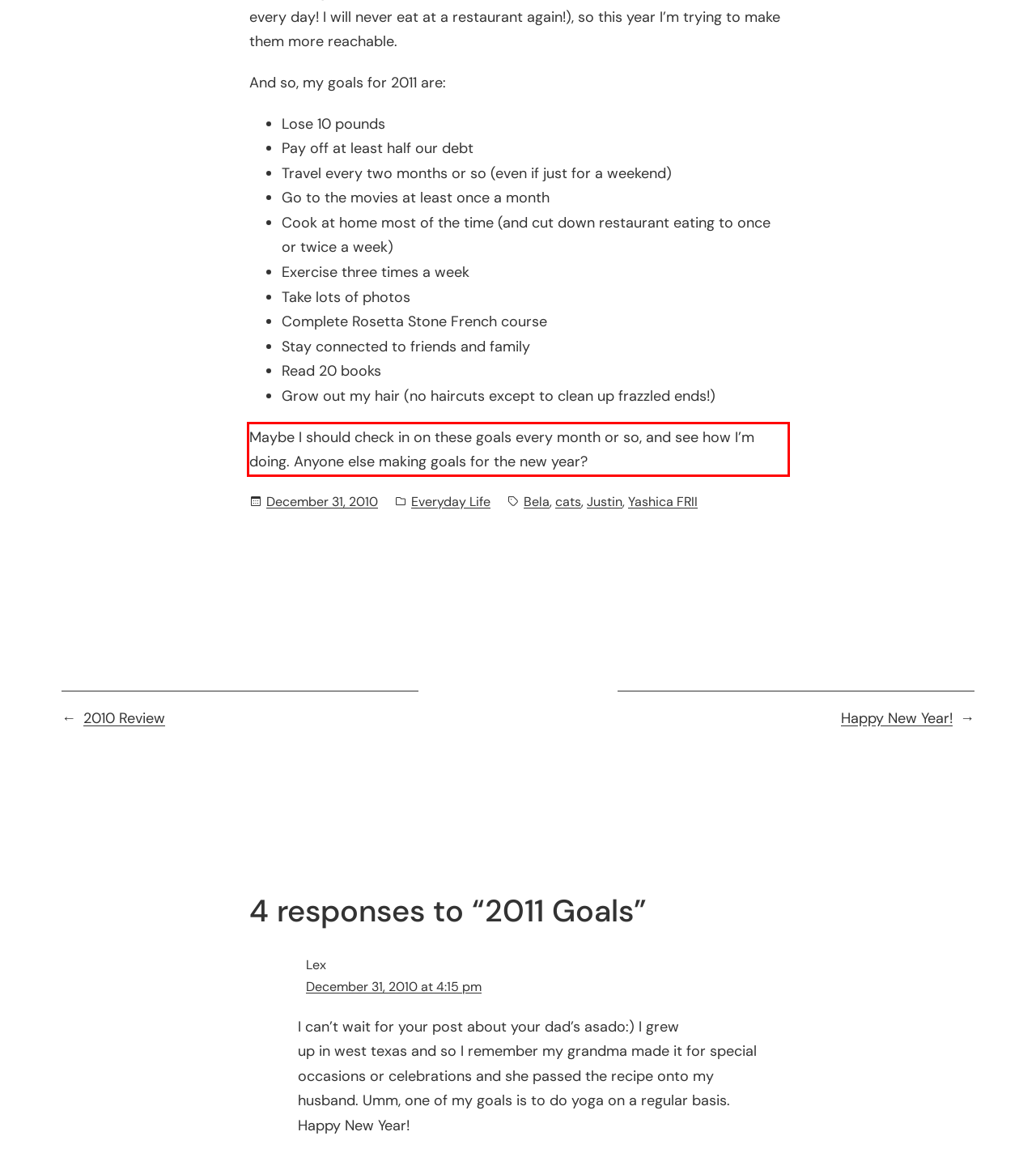The screenshot provided shows a webpage with a red bounding box. Apply OCR to the text within this red bounding box and provide the extracted content.

Maybe I should check in on these goals every month or so, and see how I’m doing. Anyone else making goals for the new year?